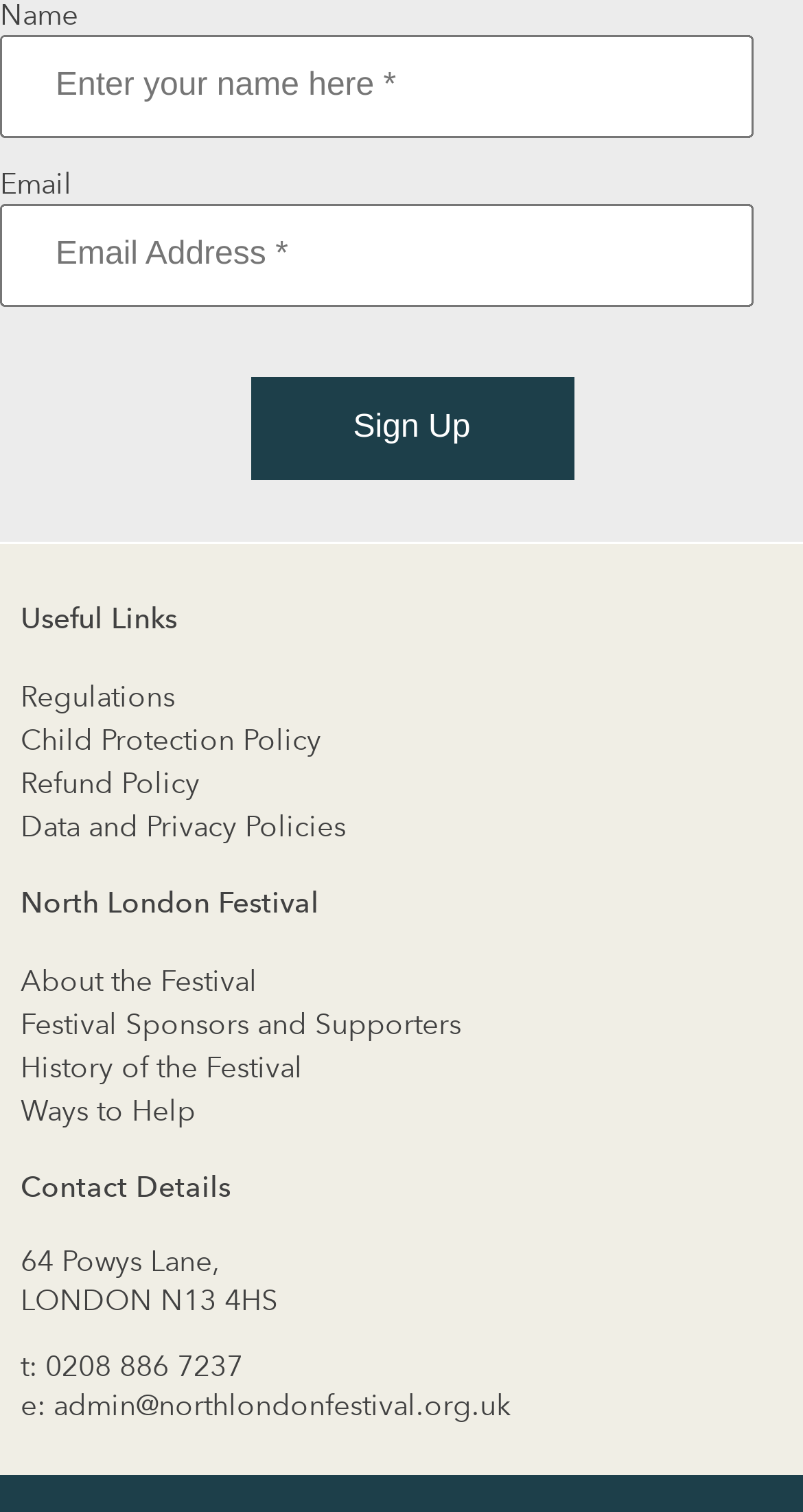Can you look at the image and give a comprehensive answer to the question:
What is the email address to contact the festival?

The contact details section of the webpage provides an email address to contact the festival, which is 'admin@northlondonfestival.org.uk'.